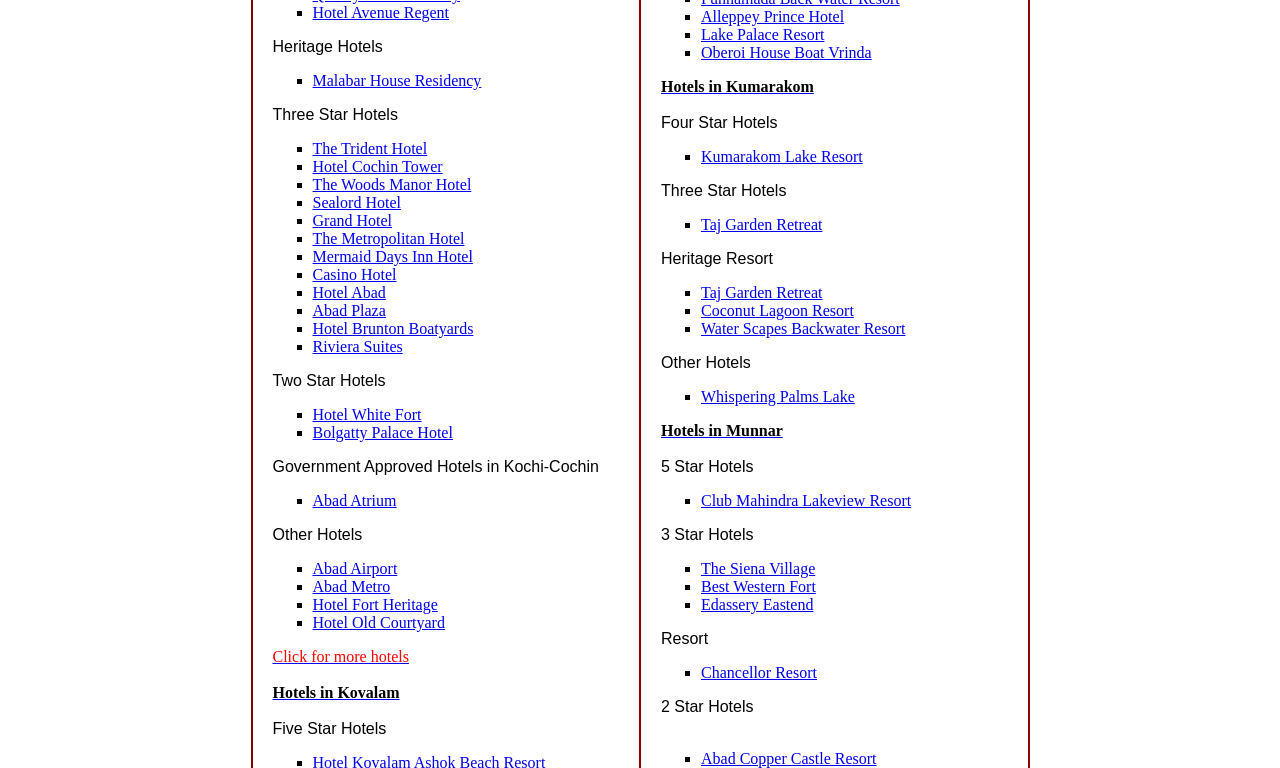What type of hotels are listed on this webpage?
Refer to the image and provide a thorough answer to the question.

Based on the webpage content, it appears that the webpage lists various hotels in Kochi-Cochin, categorized by their star ratings and other criteria.